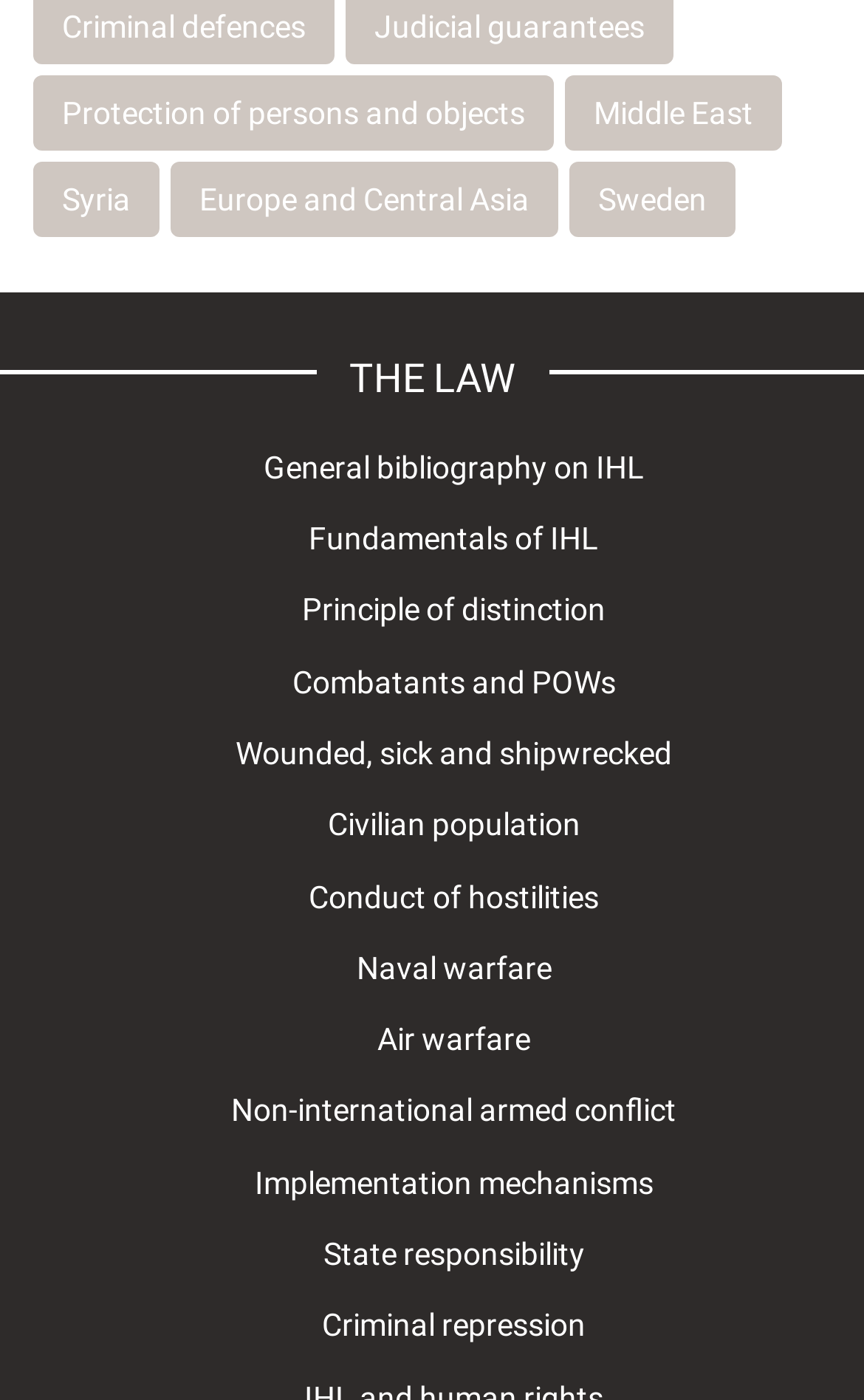Please pinpoint the bounding box coordinates for the region I should click to adhere to this instruction: "Learn about 'State responsibility'".

[0.374, 0.883, 0.677, 0.908]